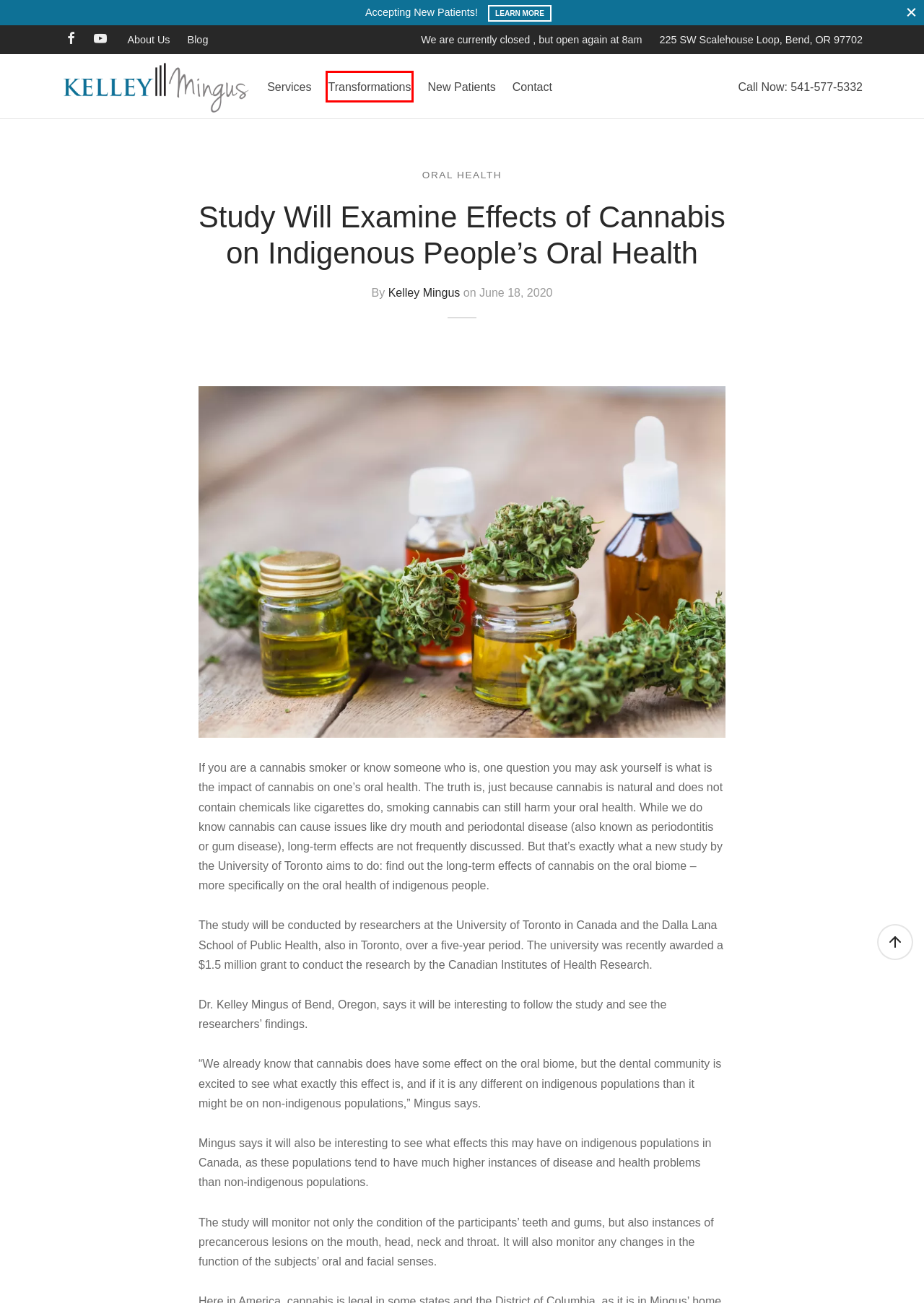Inspect the screenshot of a webpage with a red rectangle bounding box. Identify the webpage description that best corresponds to the new webpage after clicking the element inside the bounding box. Here are the candidates:
A. New Patients - Kelley Mingus
B. Transformation Stories - Kelley Mingus
C. About Us - Kelley Mingus
D. Oral Health - Kelley Mingus
E. Dentist Bend Oregon | Family Dentistry | Kelley Mingus
F. Kelley Mingus - Kelley Mingus
G. Contact - Kelley Mingus
H. Blog - Kelley Mingus

B